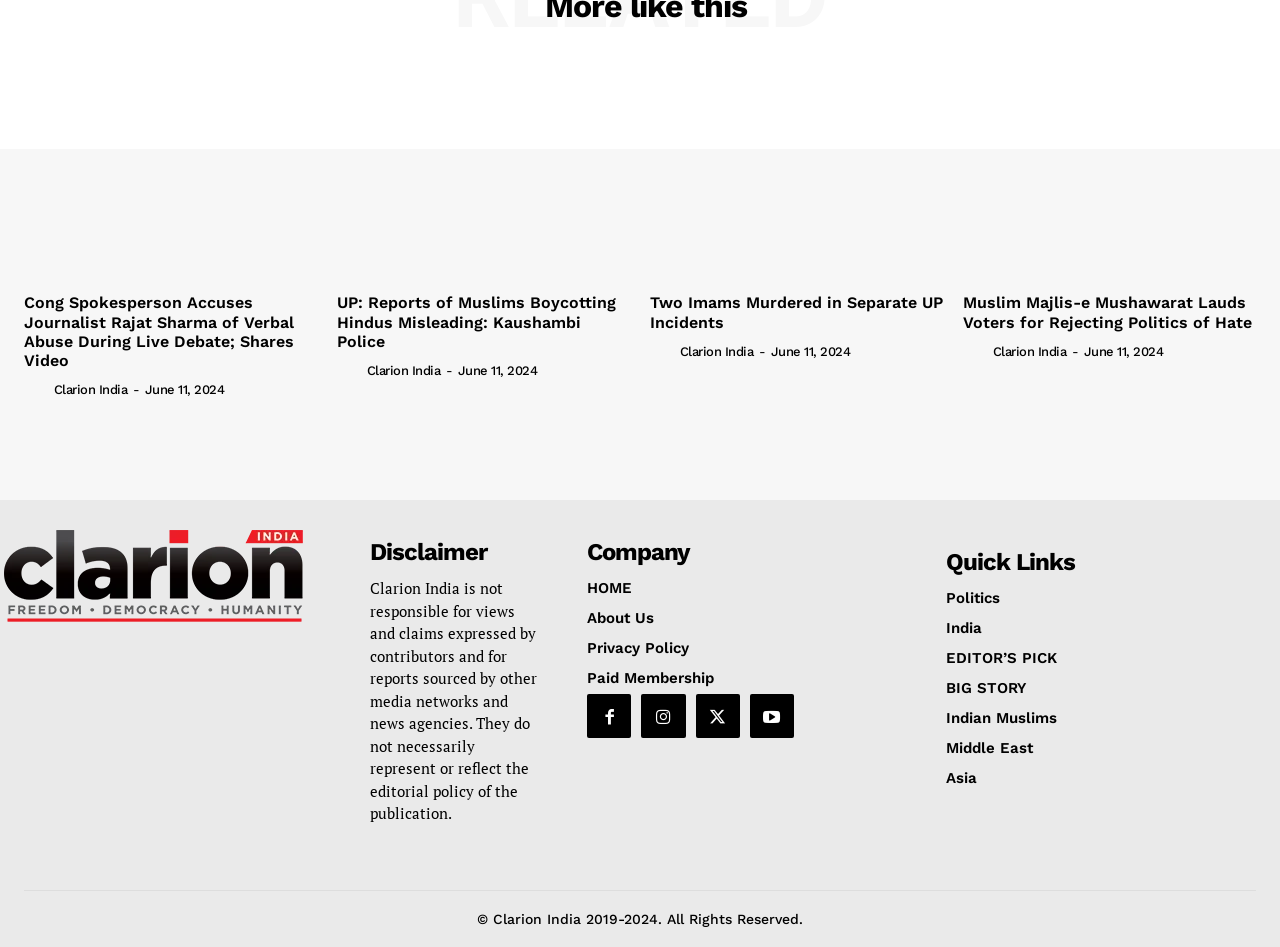Please find the bounding box coordinates for the clickable element needed to perform this instruction: "Click on the 'Politics' quick link".

[0.739, 0.622, 0.981, 0.641]